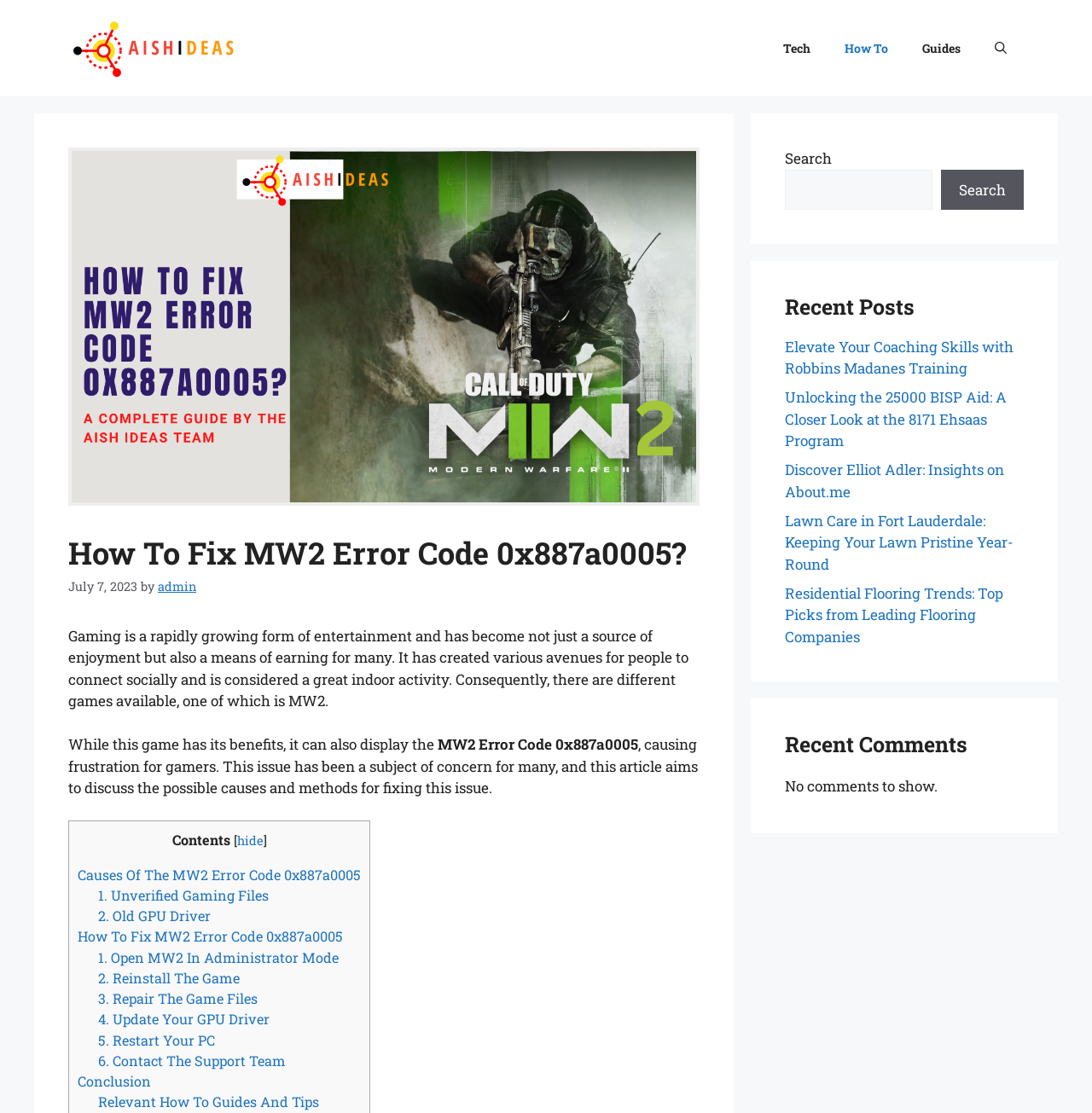Offer a thorough description of the webpage.

This webpage is a comprehensive guide on how to fix the MW2 Error Code 0x887a0005. At the top, there is a banner with the site's name, "Aish Ideas – Tech Guides From Experts", accompanied by an image. Below the banner, there is a navigation menu with links to "Tech", "How To", and "Guides", as well as a search button.

The main content of the page is divided into sections. The first section is a header with the title "How To Fix MW2 Error Code 0x887a0005?" and a timestamp "July 7, 2023". Below the header, there is a brief introduction to the topic, explaining that gaming has become a popular form of entertainment and that MW2 is one of the games that can display an error code.

The next section discusses the possible causes of the error code, followed by a list of methods to fix the issue. The methods are numbered and include links to detailed explanations, such as opening MW2 in administrator mode, reinstalling the game, and updating the GPU driver.

On the right side of the page, there are three complementary sections. The first section has a search bar with a button. The second section displays recent posts, with links to articles on various topics, such as coaching skills, aid programs, and lawn care. The third section is for recent comments, but it currently shows a message indicating that there are no comments to show.

Throughout the page, there are several images, including a large image related to the topic of MW2 error code, and smaller images accompanying the links in the navigation menu and the recent posts section.